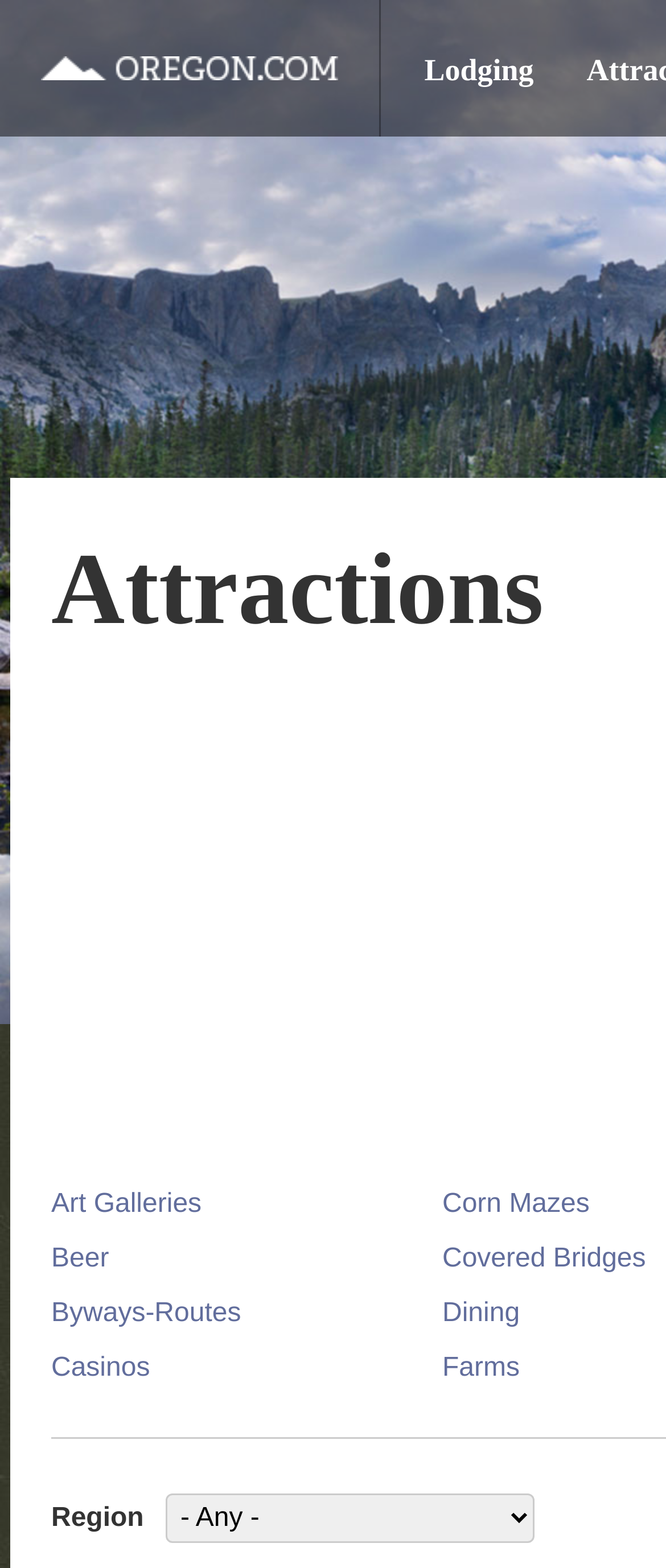What is the last attraction category listed?
Using the screenshot, give a one-word or short phrase answer.

Farms